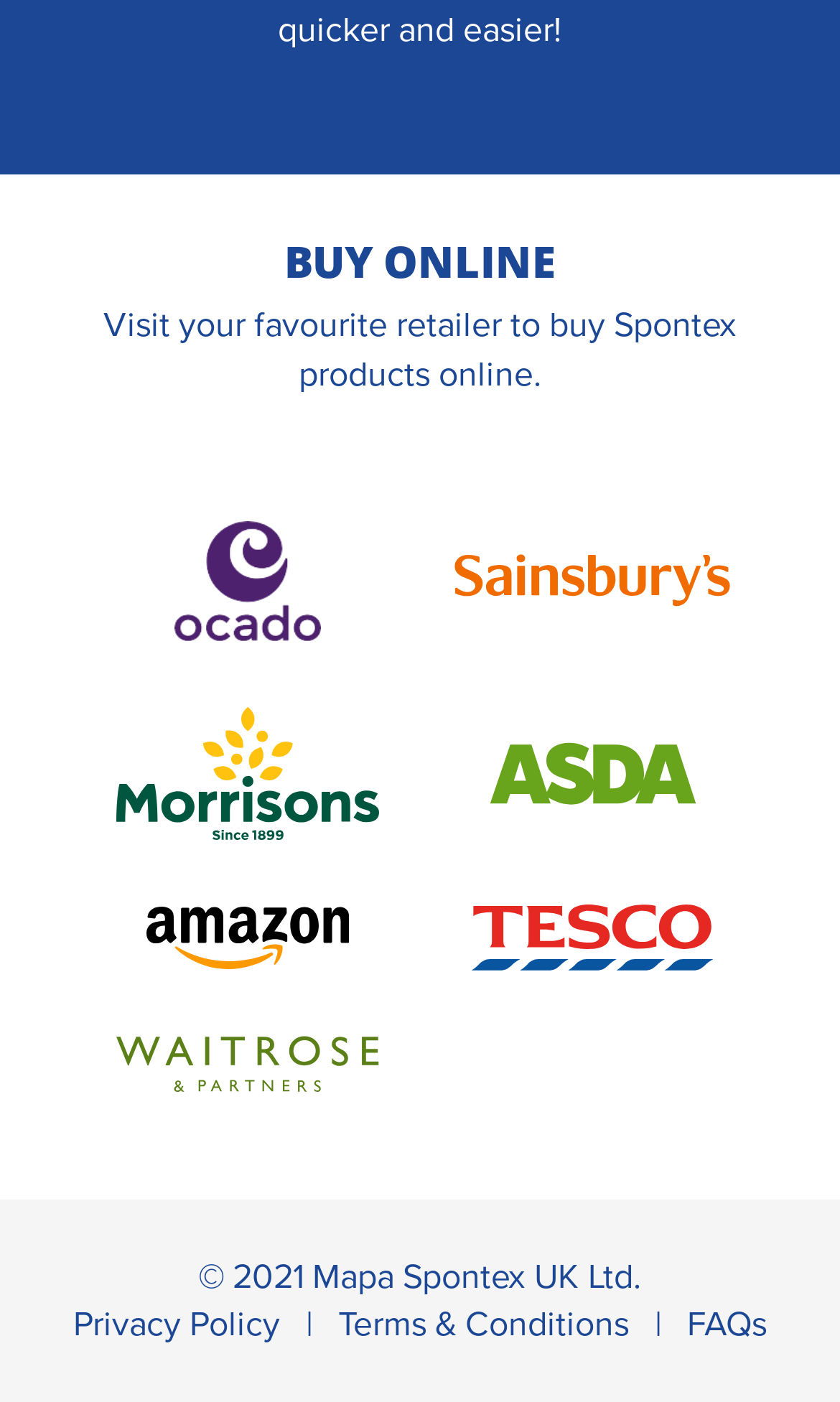Pinpoint the bounding box coordinates of the element to be clicked to execute the instruction: "Visit Ocado website".

[0.09, 0.372, 0.5, 0.457]